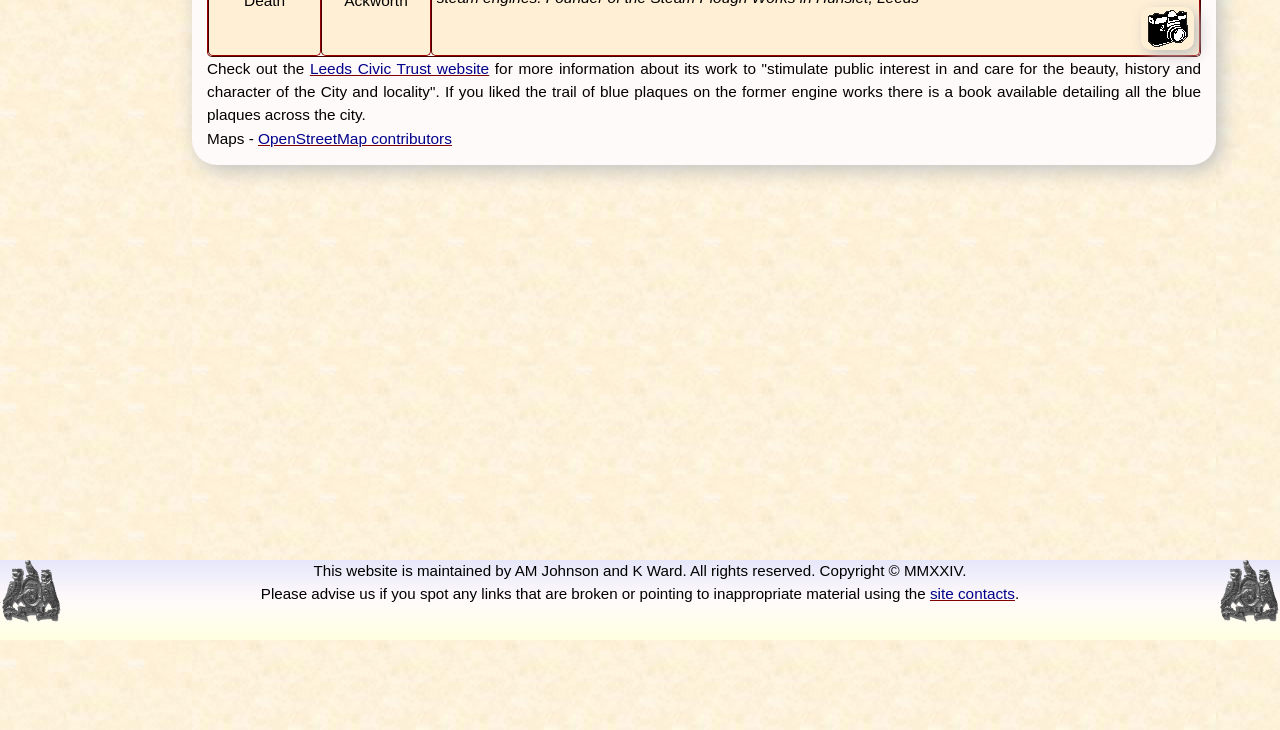Given the element description site contacts, specify the bounding box coordinates of the corresponding UI element in the format (top-left x, top-left y, bottom-right x, bottom-right y). All values must be between 0 and 1.

[0.727, 0.801, 0.793, 0.824]